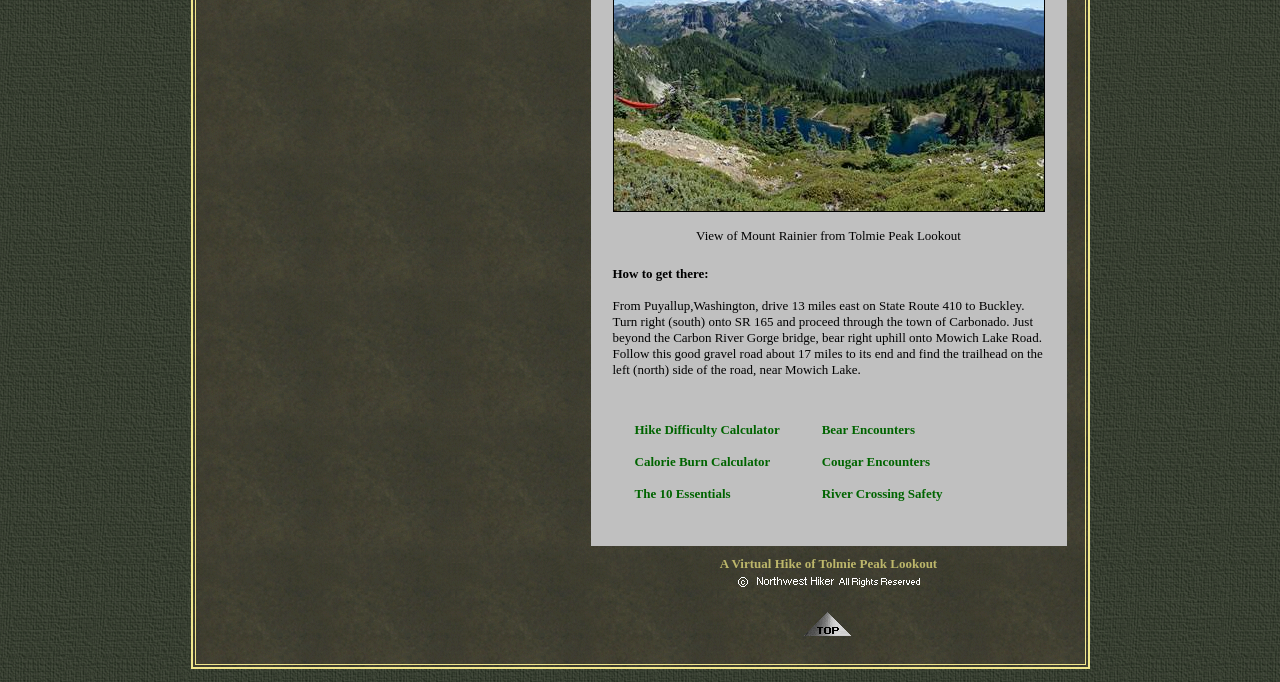Use one word or a short phrase to answer the question provided: 
How many images are there in the virtual hike section?

2